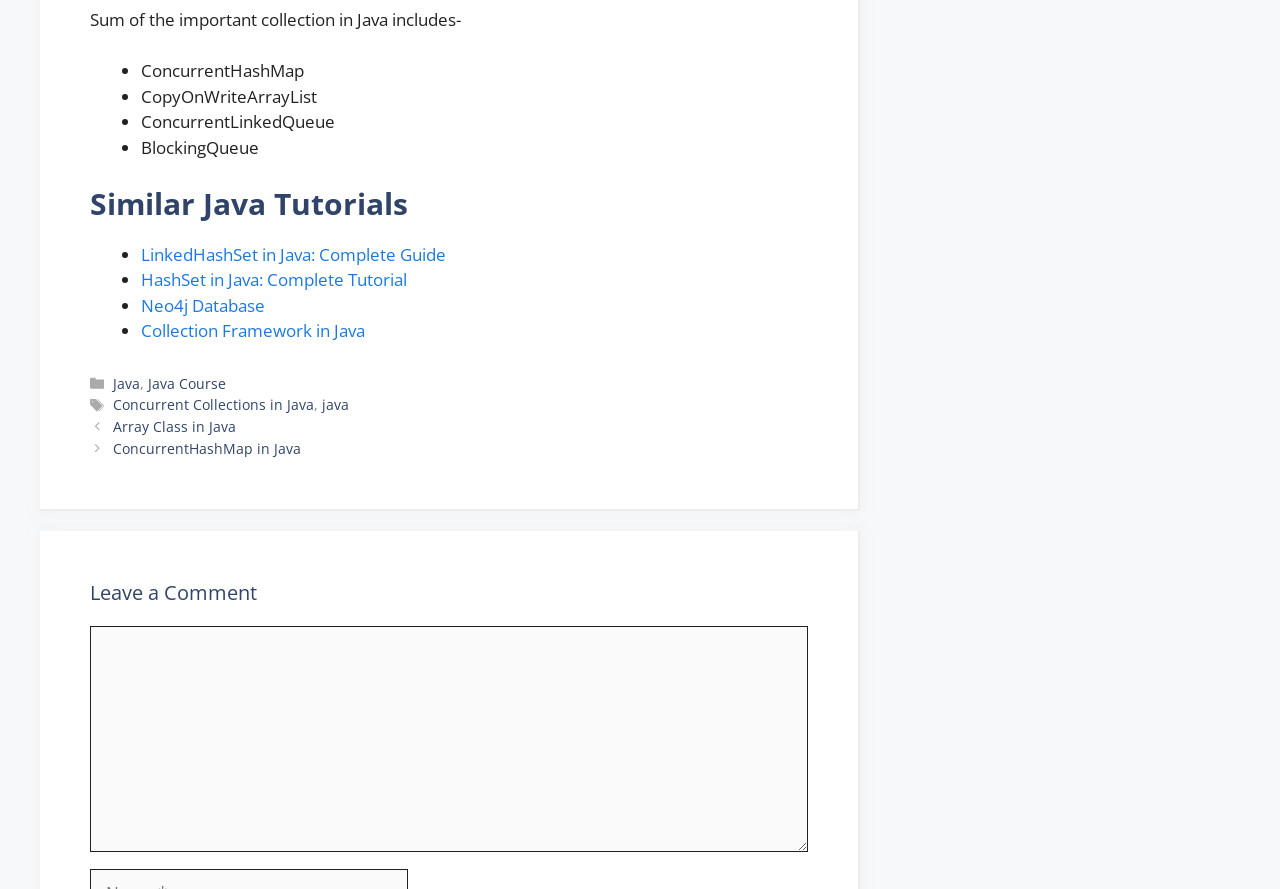Locate the bounding box coordinates of the element's region that should be clicked to carry out the following instruction: "Click on 'Collection Framework in Java'". The coordinates need to be four float numbers between 0 and 1, i.e., [left, top, right, bottom].

[0.11, 0.359, 0.285, 0.385]